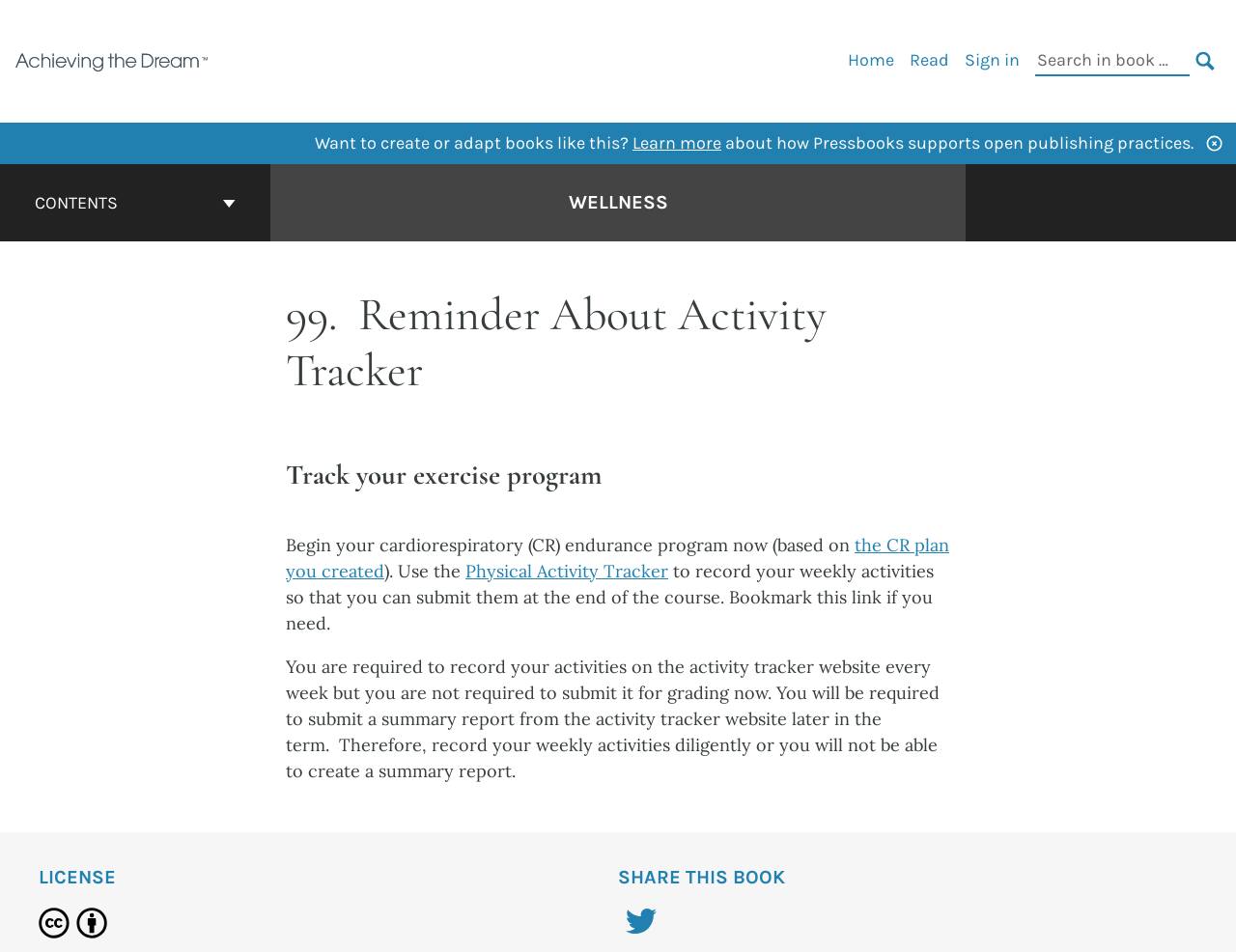Please specify the bounding box coordinates for the clickable region that will help you carry out the instruction: "Go to the cover page of Wellness".

[0.46, 0.198, 0.54, 0.228]